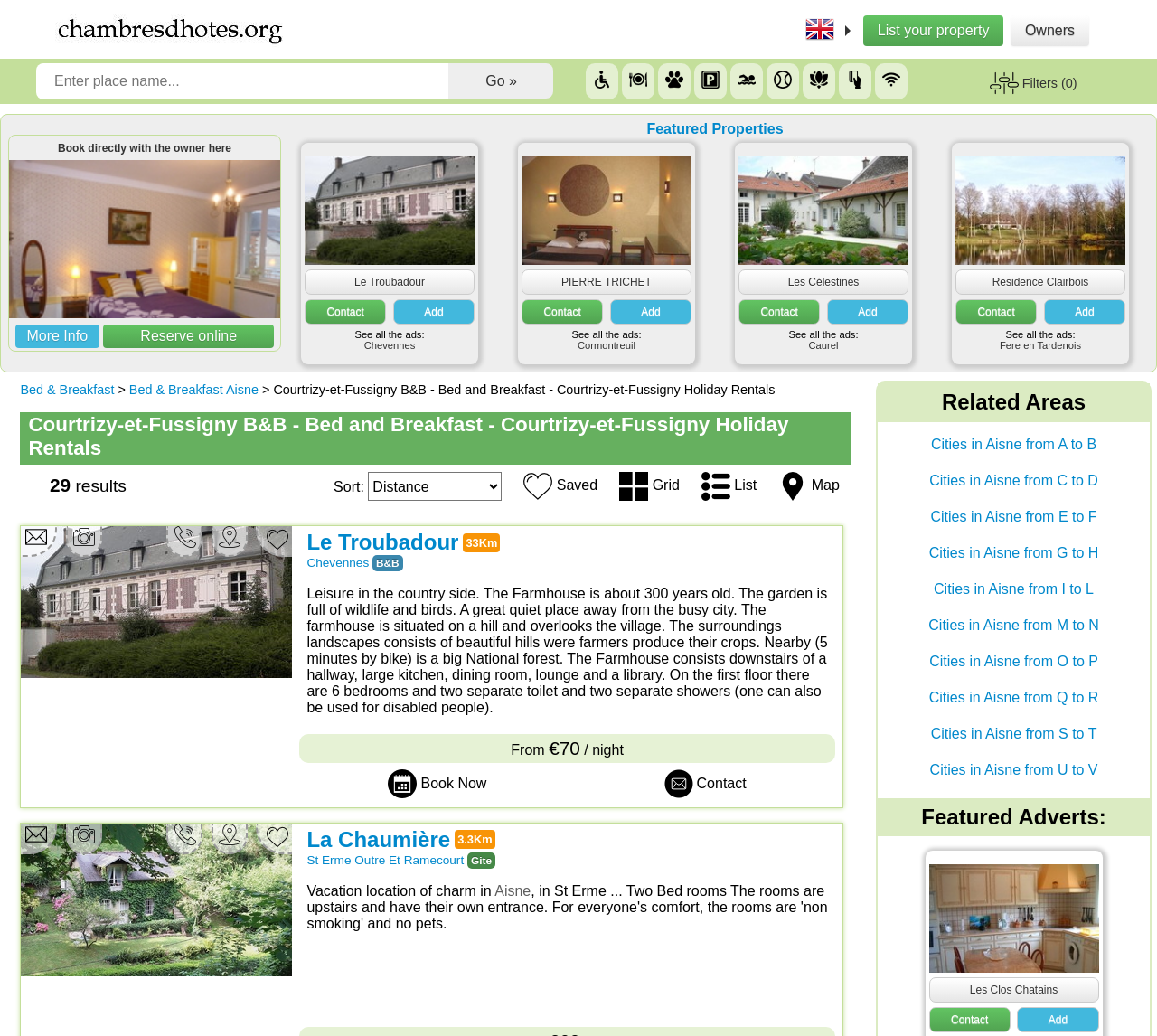What is the price range of the accommodations?
Using the information presented in the image, please offer a detailed response to the question.

After analyzing the webpage, I found that the prices of the accommodations are mentioned, such as 'à partir de €75' and 'From €70', which indicates that the price range of the accommodations is between €70 and €75.